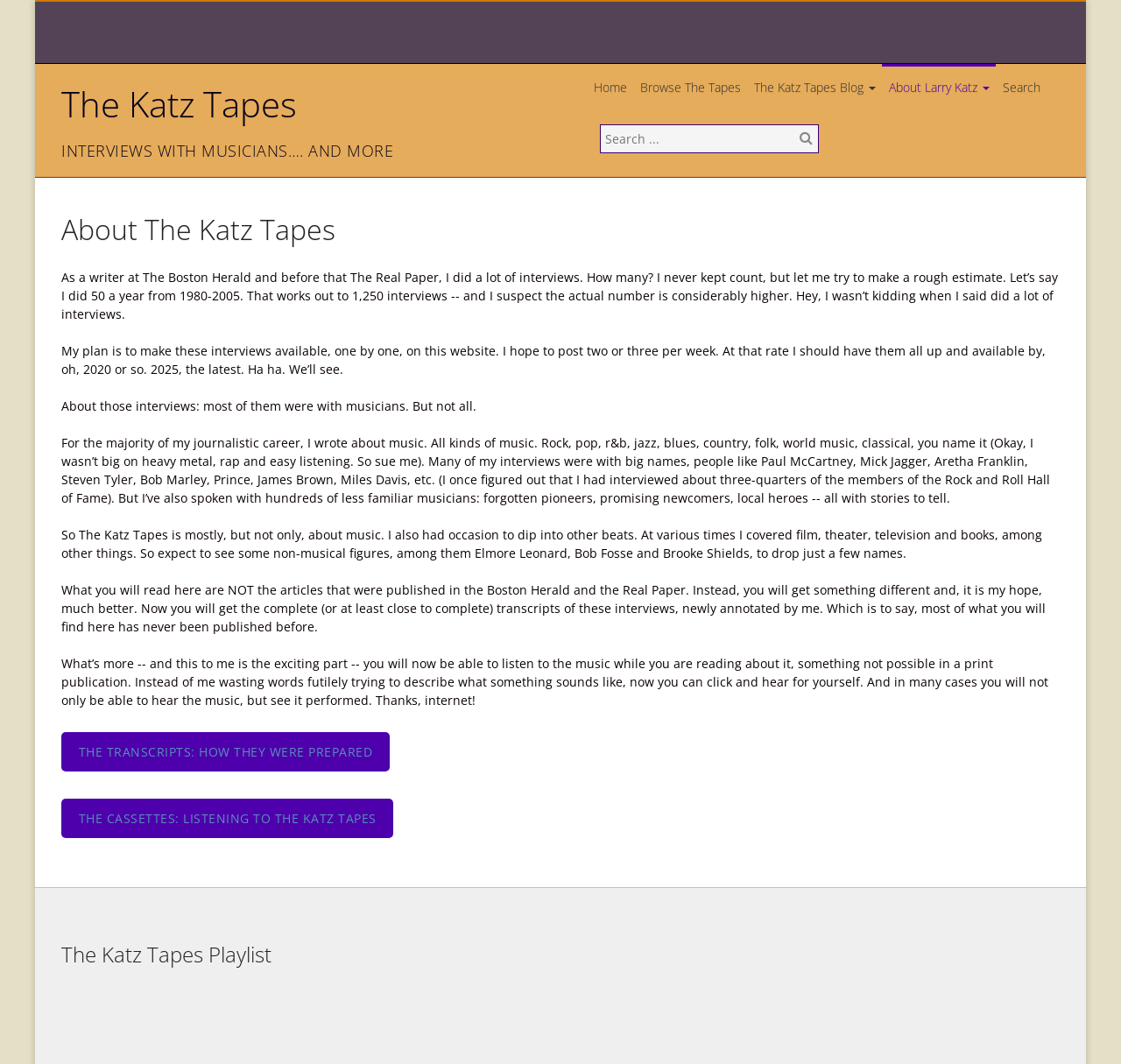What type of content can be found on the website?
Please ensure your answer to the question is detailed and covers all necessary aspects.

The type of content on the website can be determined by looking at the text content of the webpage, which includes interviews and articles about music and other topics.